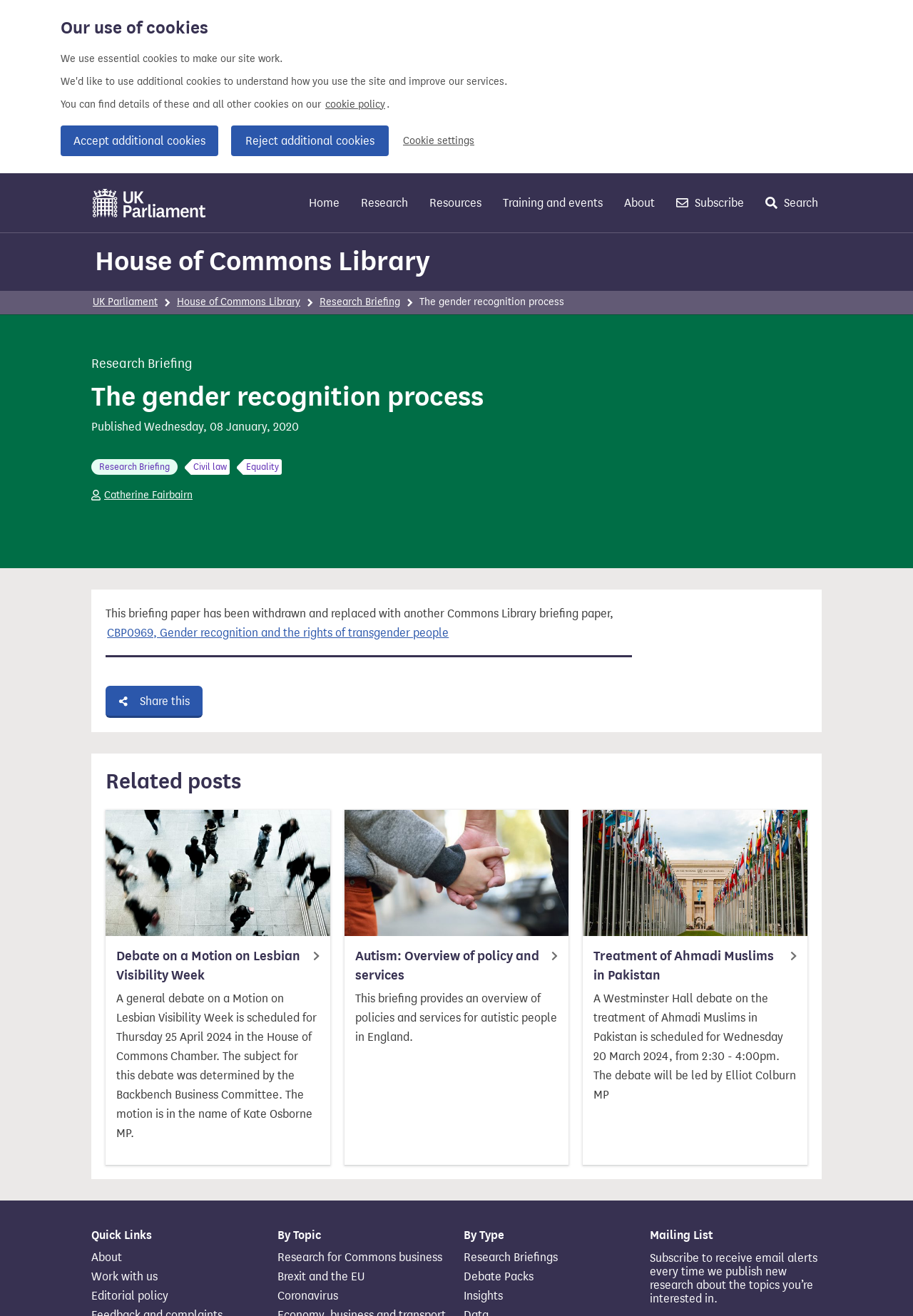Give a concise answer using only one word or phrase for this question:
How many quick links are there?

3